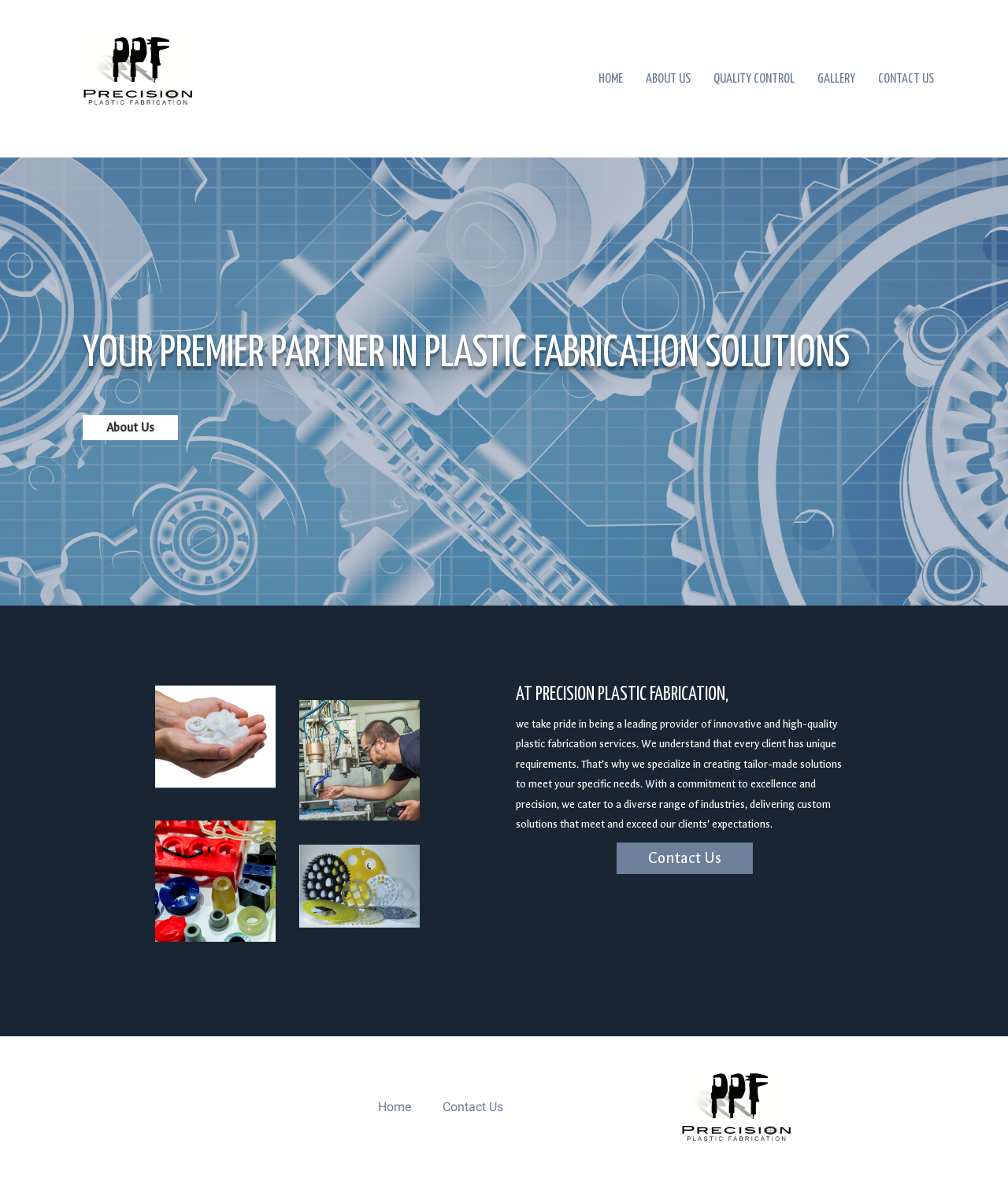Please indicate the bounding box coordinates for the clickable area to complete the following task: "Read more about the company". The coordinates should be specified as four float numbers between 0 and 1, i.e., [left, top, right, bottom].

[0.082, 0.352, 0.177, 0.374]